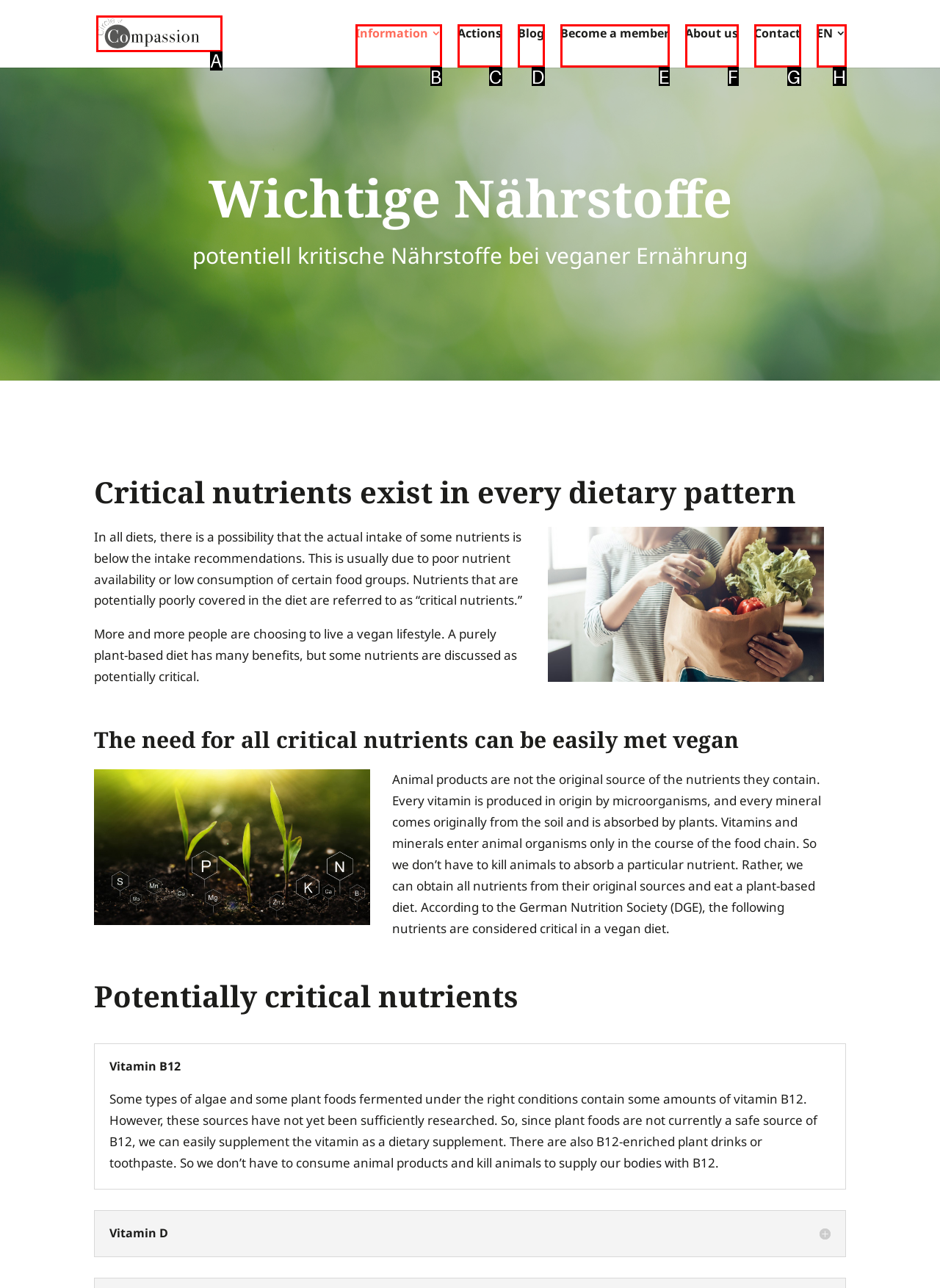For the task: Click Circle of Compassion logo, specify the letter of the option that should be clicked. Answer with the letter only.

A